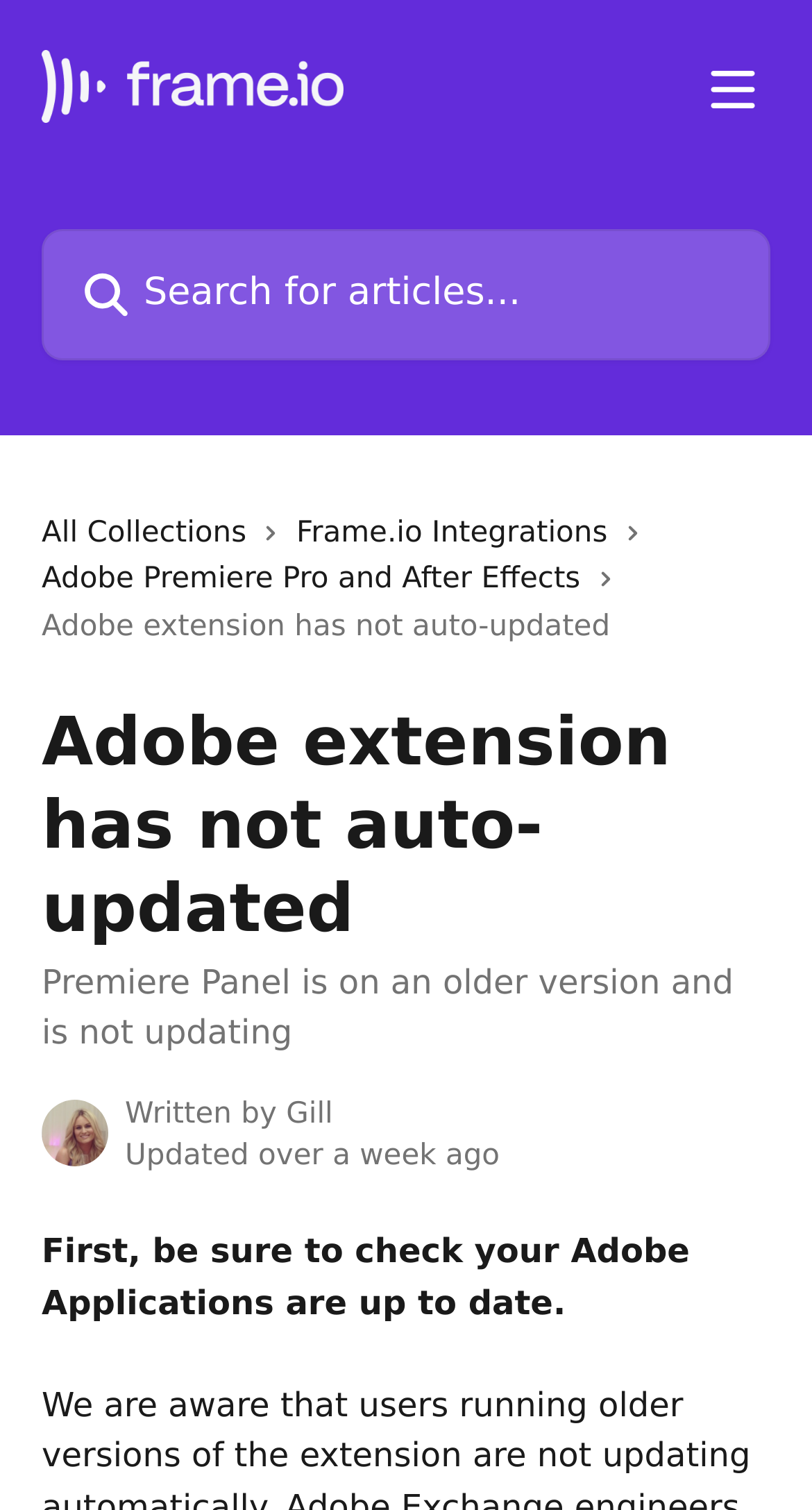What is the purpose of the search box?
Please craft a detailed and exhaustive response to the question.

The webpage has a search box with a placeholder text 'Search for articles...', indicating that the purpose of the search box is to search for articles on the website.